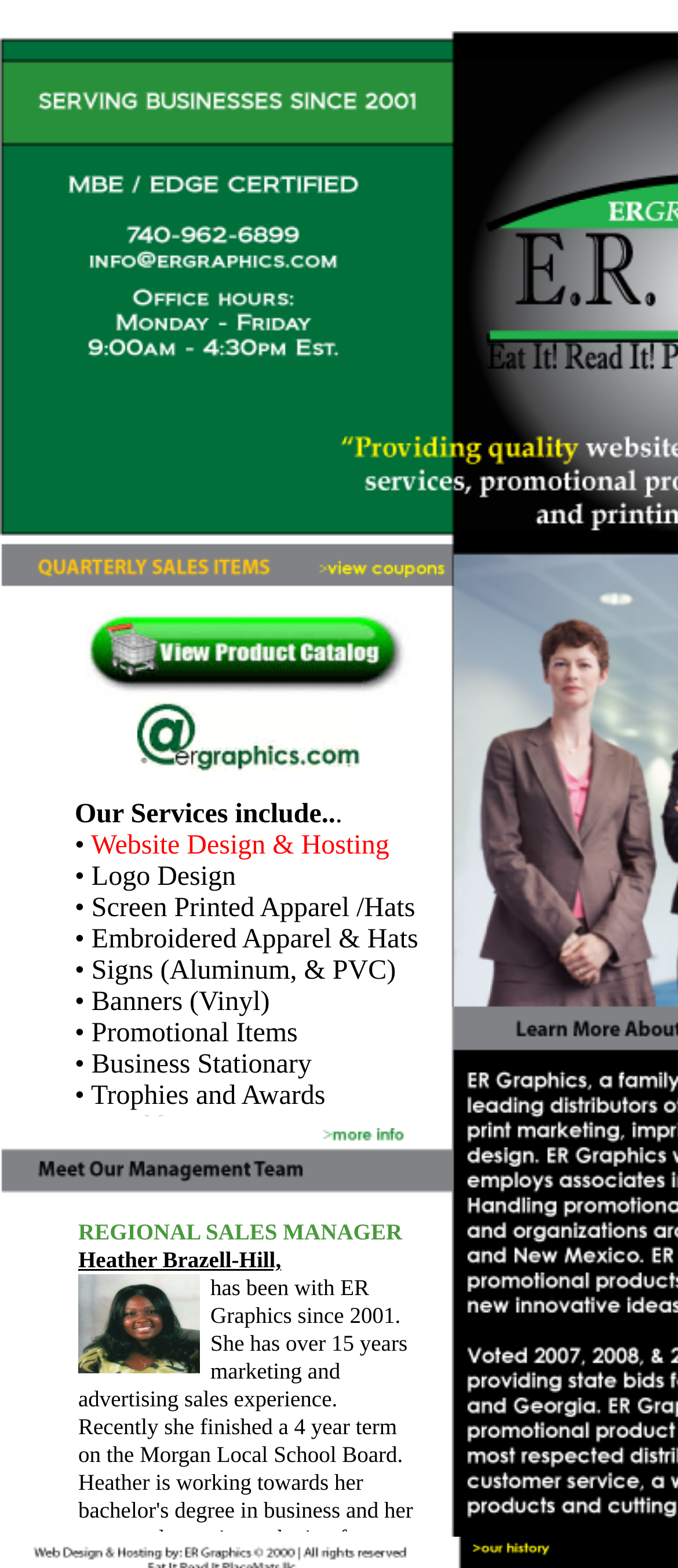Generate a comprehensive description of the webpage.

The webpage is titled "ER Graphics" and appears to be a company website. At the top, there are several grid cells arranged horizontally, with some containing links, such as "Email Us!". Below these grid cells, there is a section that lists the company's services, including website design and hosting, logo design, screen printed apparel, and more. This section is divided into a table with multiple rows, each containing a service and a brief description.

Below the services section, there are more grid cells, some of which contain links and others that are empty. The majority of the page is taken up by a section that lists the company's staff, including their names, titles, and contact information. This section is also divided into a table with multiple rows, each containing a staff member's information. There are also images of the staff members scattered throughout this section.

The staff section is divided into four columns, with each column containing a staff member's information. The columns are arranged from left to right, with the first column containing the regional sales manager's information, the second column containing the office manager's information, and so on. Each staff member's information includes their name, title, email address, phone number, and extension.

Overall, the webpage appears to be a company website that provides information about the company's services and staff.